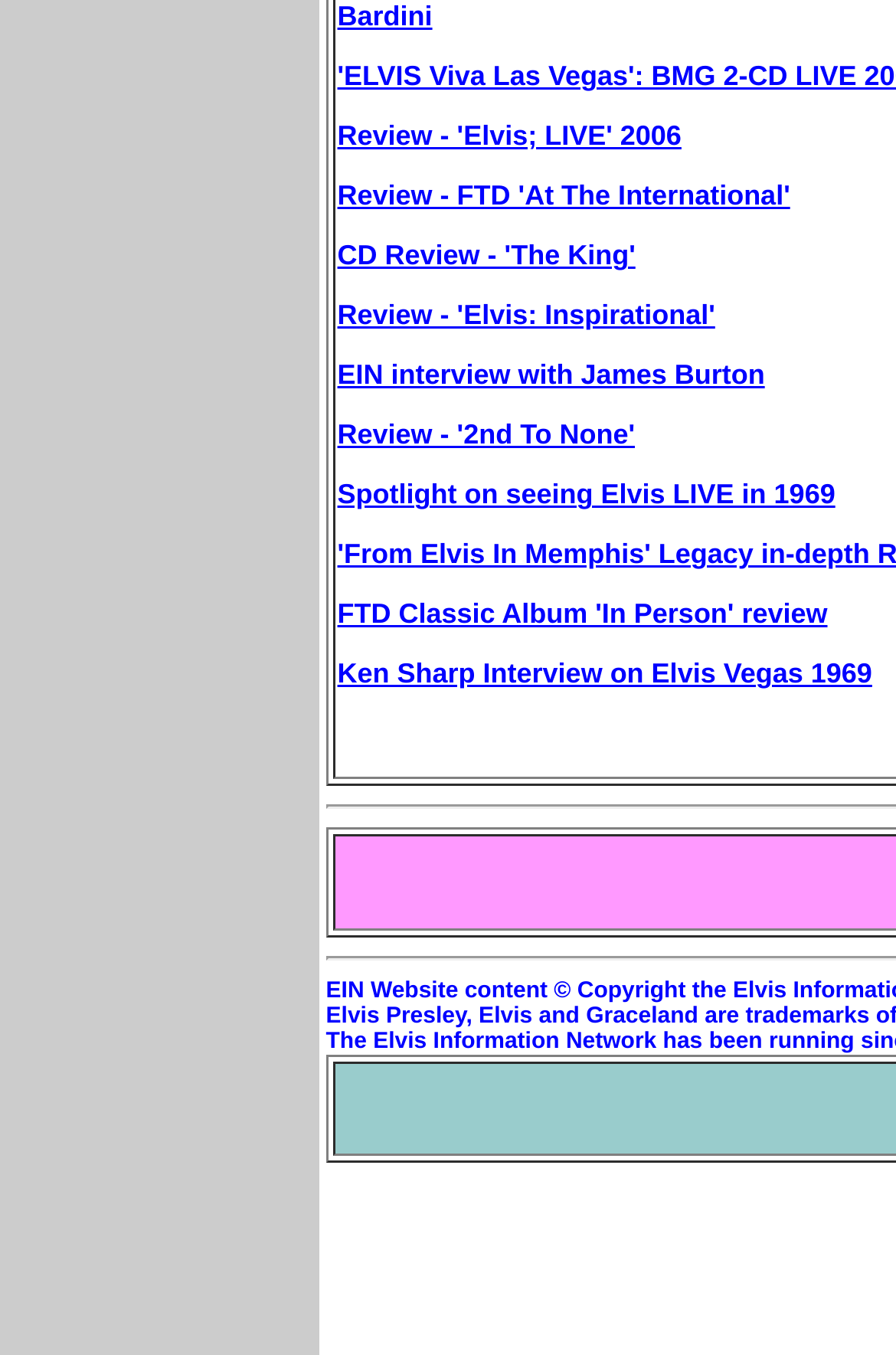Find the coordinates for the bounding box of the element with this description: "Review - 'Elvis: Inspirational'".

[0.377, 0.221, 0.798, 0.245]